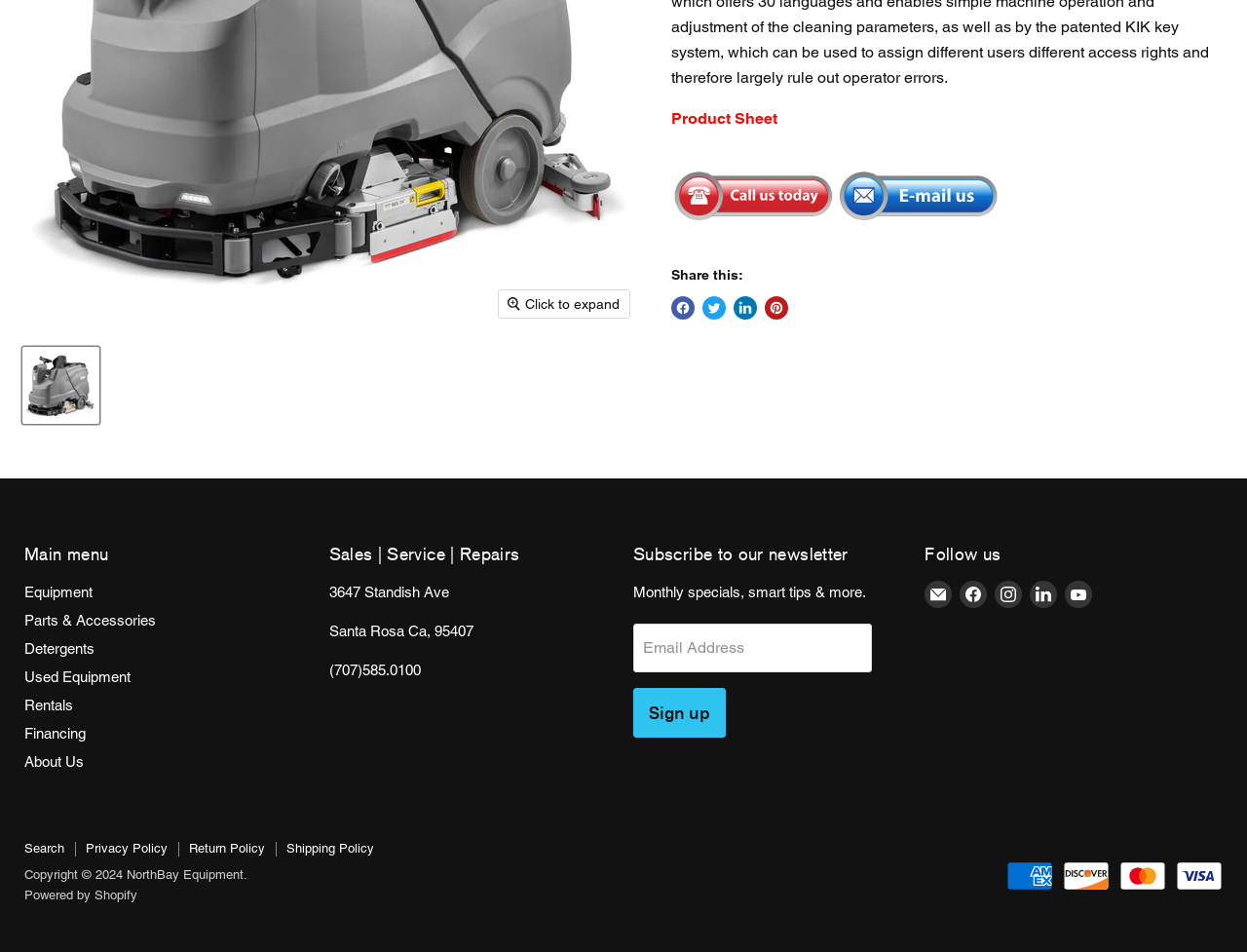Given the element description, predict the bounding box coordinates in the format (top-left x, top-left y, bottom-right x, bottom-right y). Make sure all values are between 0 and 1. Here is the element description: Find us on Instagram

[0.798, 0.61, 0.82, 0.639]